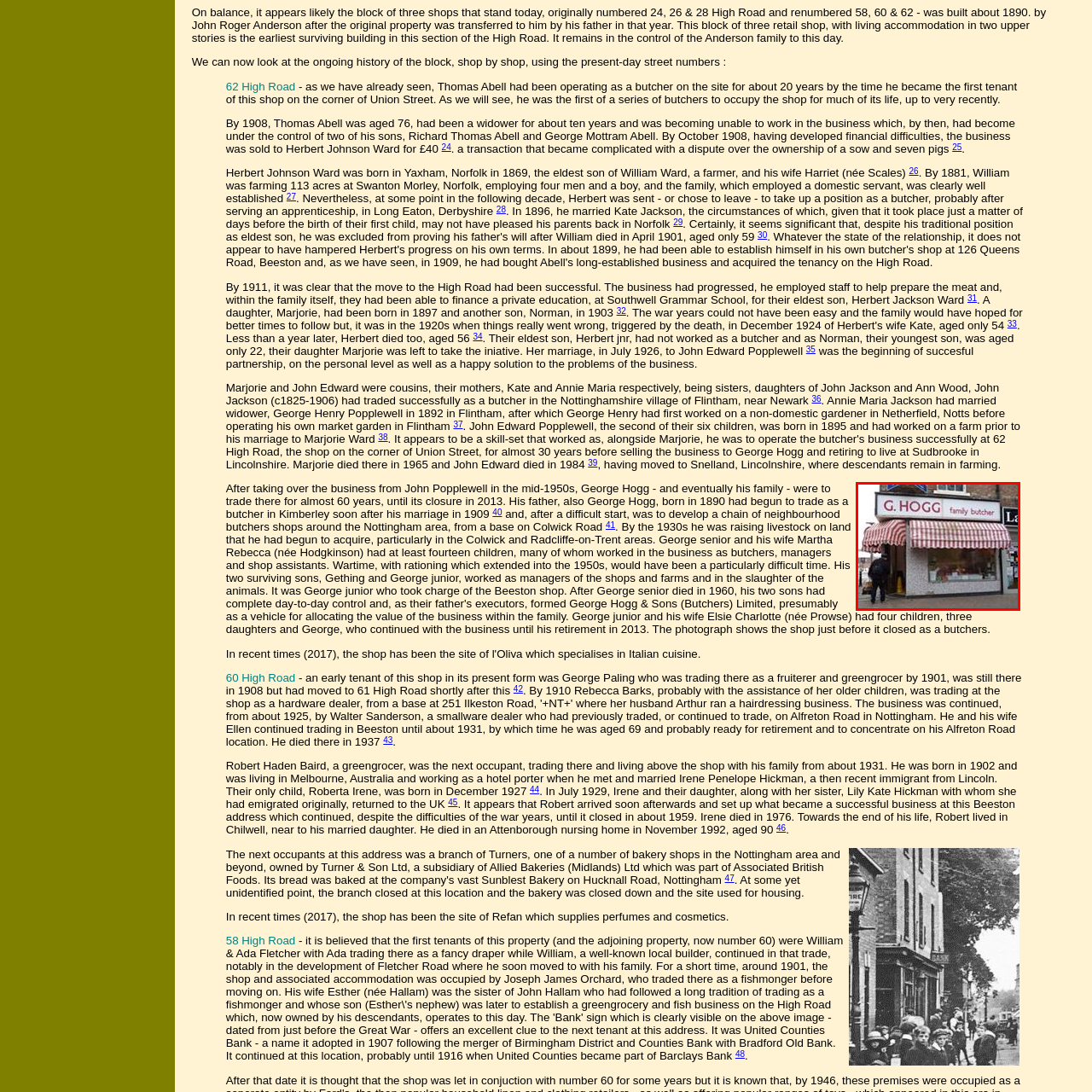What is distinctive about the storefront's awning?
Look at the image within the red bounding box and respond with a single word or phrase.

red and white stripes